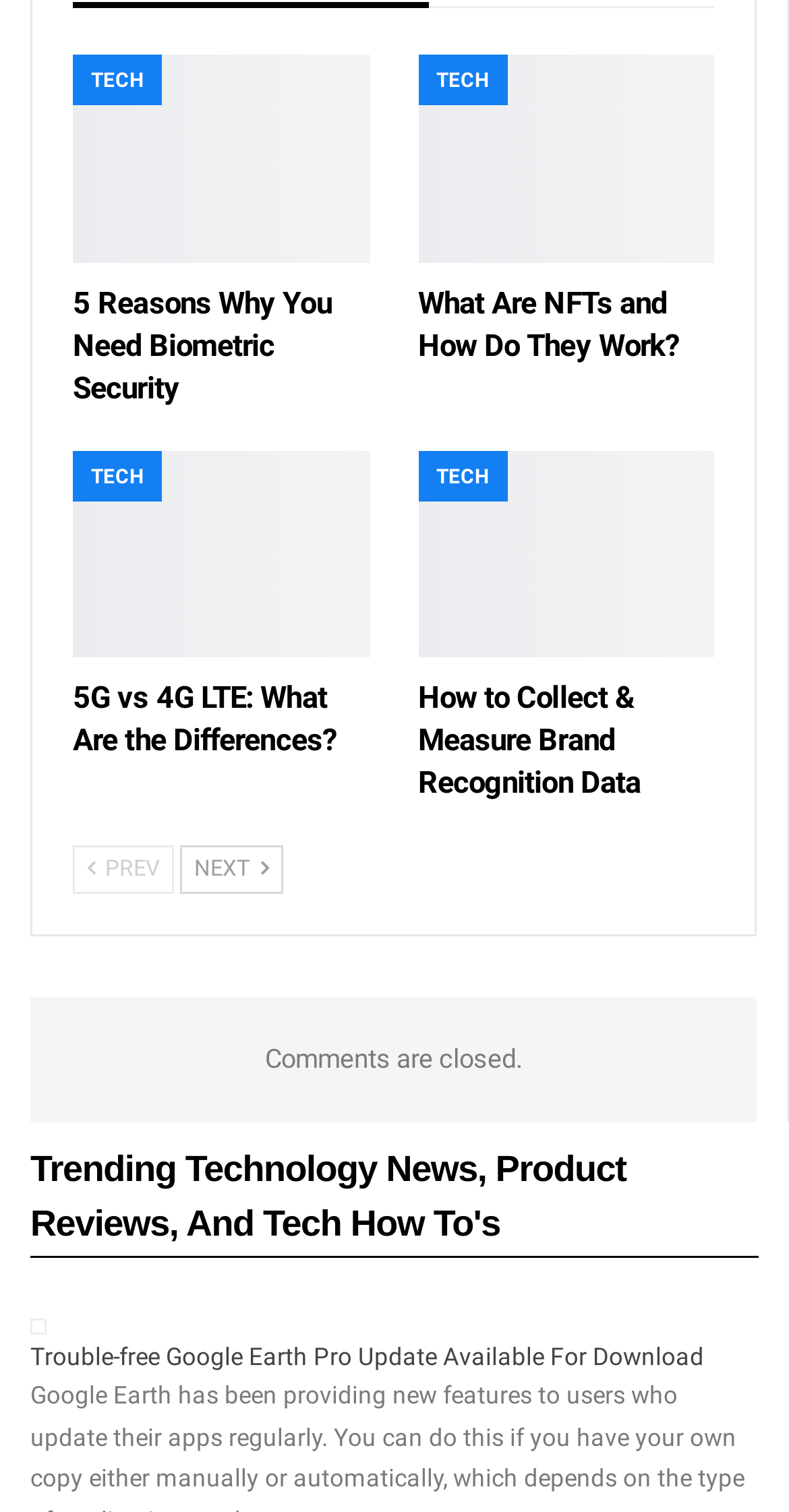What is the text on the 'Previous' button?
Provide a thorough and detailed answer to the question.

The 'Previous' button has a static text element with the text 'PREV', which indicates the direction of navigation.